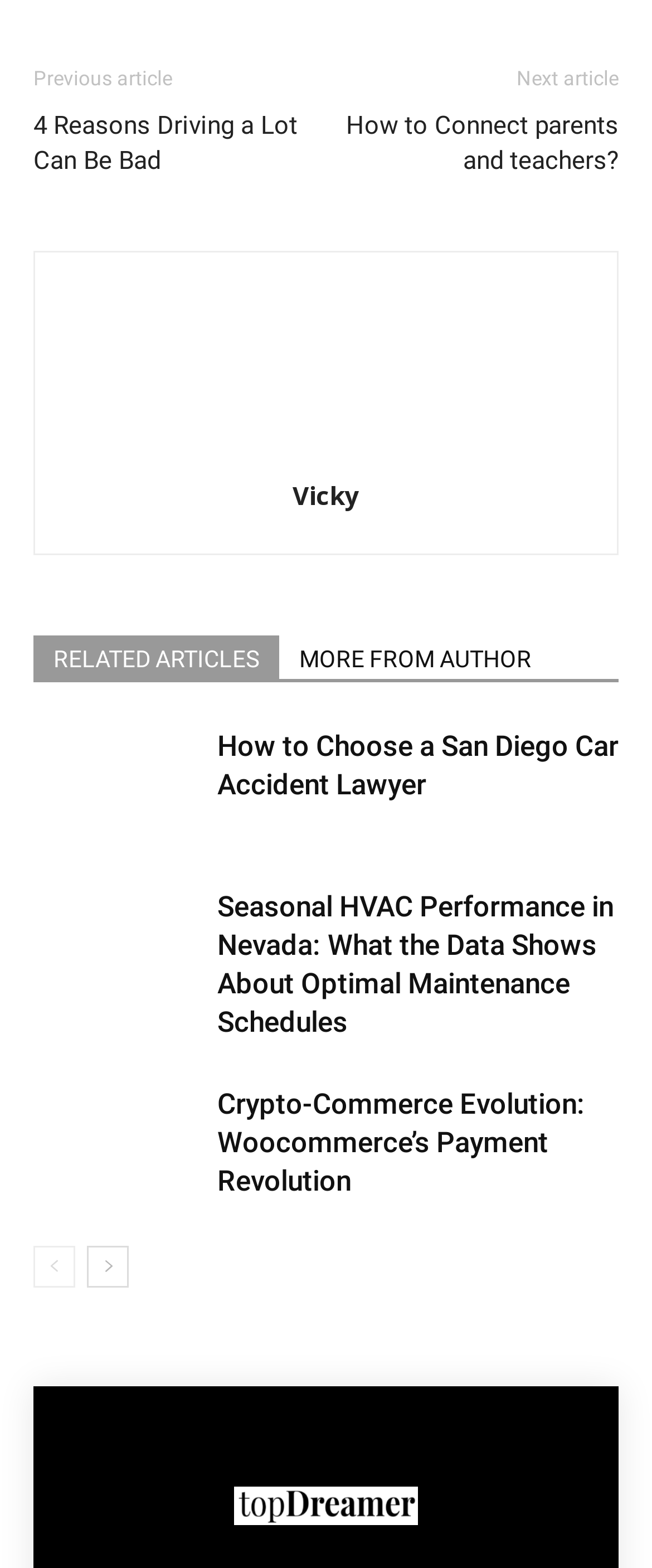Find the bounding box coordinates of the area to click in order to follow the instruction: "Read the article 'Seasonal HVAC Performance in Nevada: What the Data Shows About Optimal Maintenance Schedules'".

[0.051, 0.566, 0.308, 0.64]